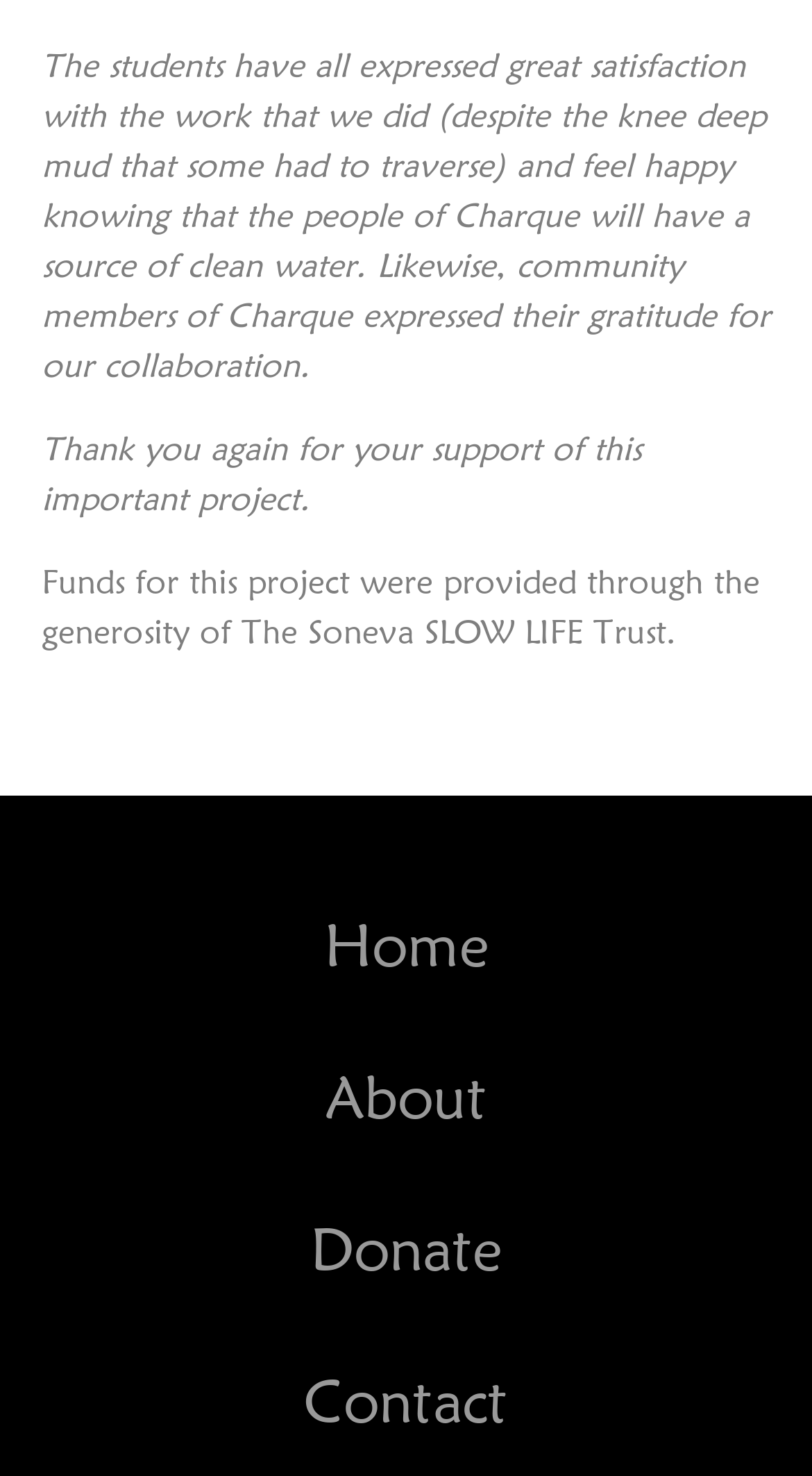Who funded the project?
We need a detailed and meticulous answer to the question.

The project was funded by The Soneva SLOW LIFE Trust, as mentioned in the StaticText element with the text 'Funds for this project were provided through the generosity of The Soneva SLOW LIFE Trust.'